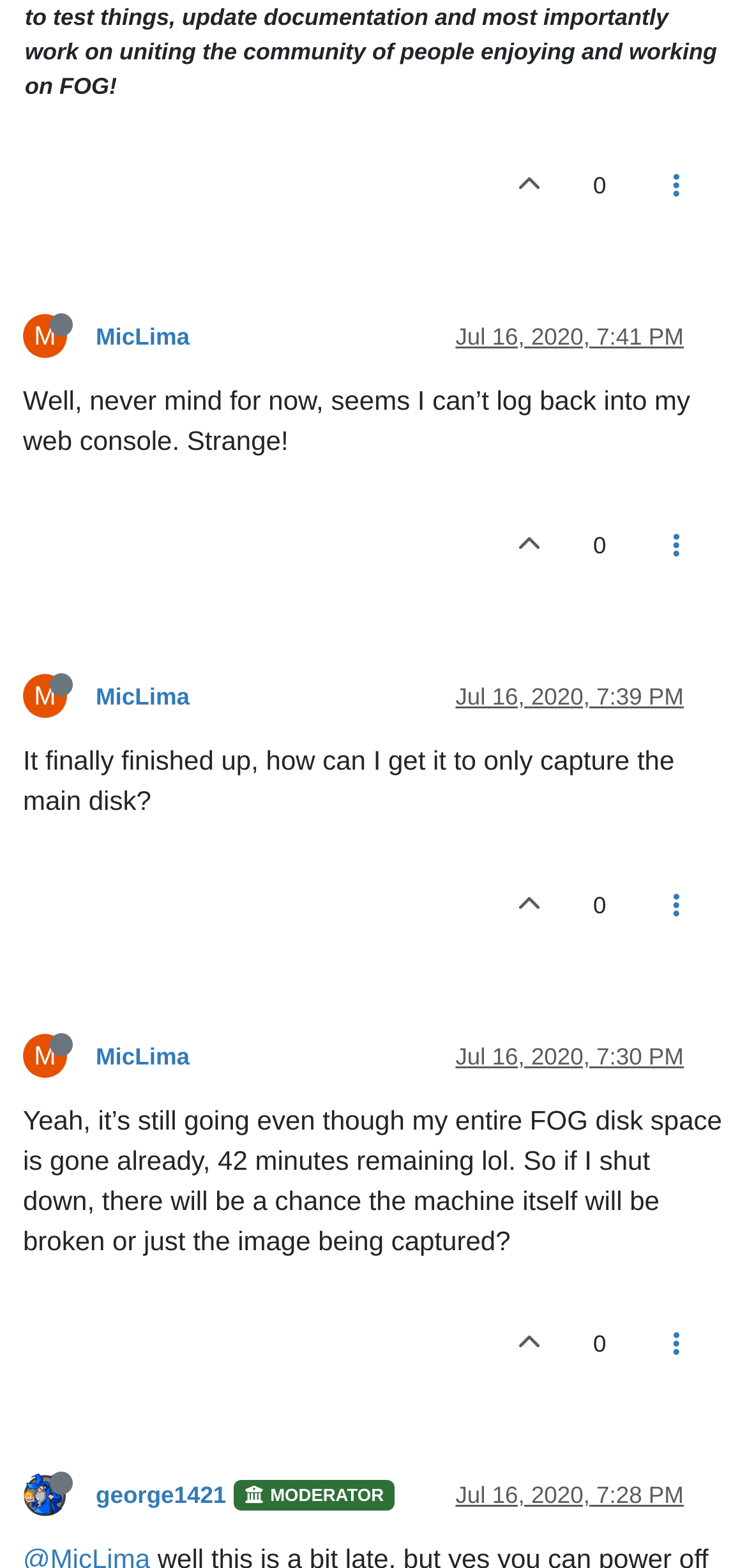Reply to the question with a single word or phrase:
How many posts are on this page?

4